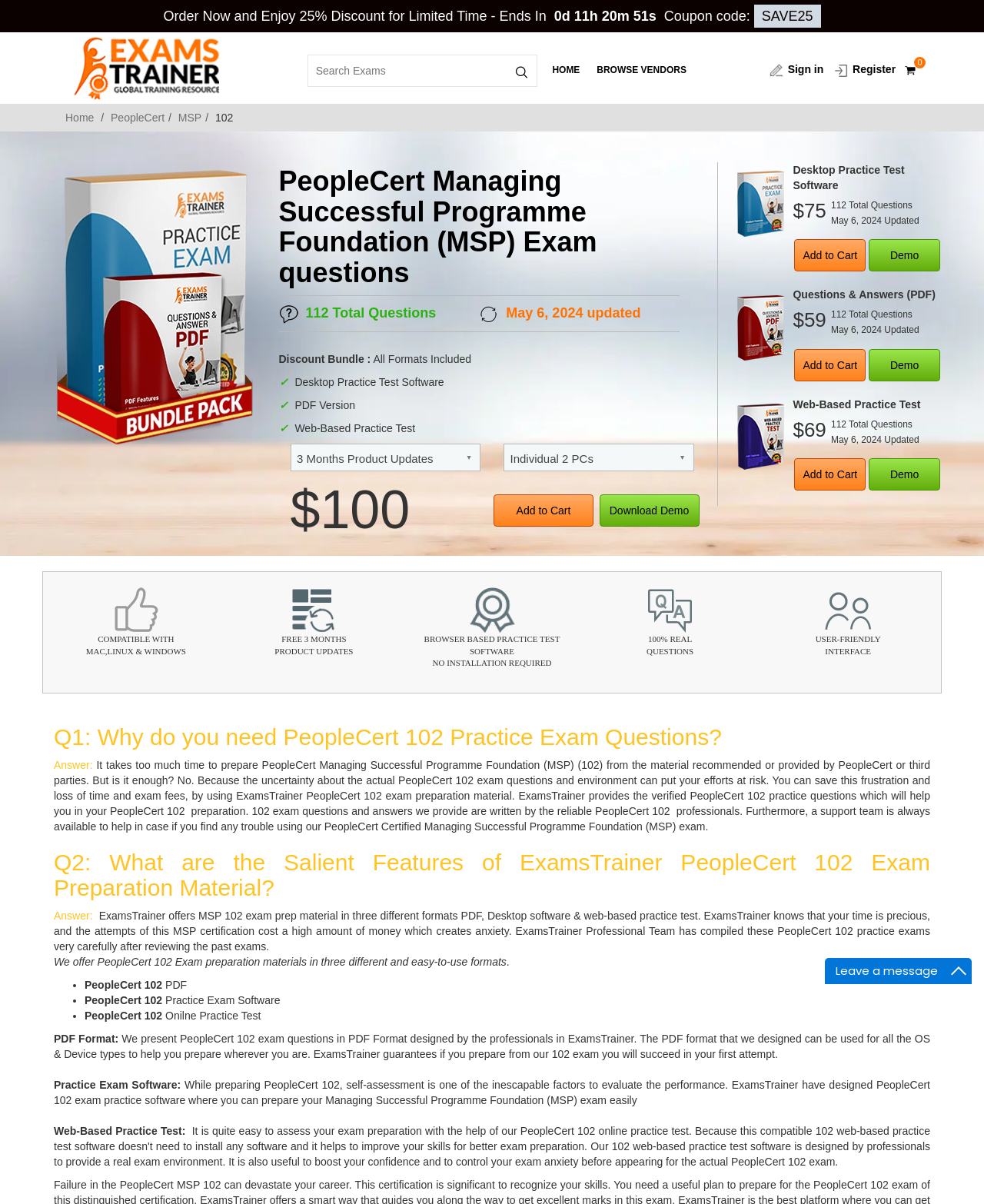Please identify the bounding box coordinates of the clickable area that will fulfill the following instruction: "Search Exams". The coordinates should be in the format of four float numbers between 0 and 1, i.e., [left, top, right, bottom].

[0.312, 0.045, 0.546, 0.072]